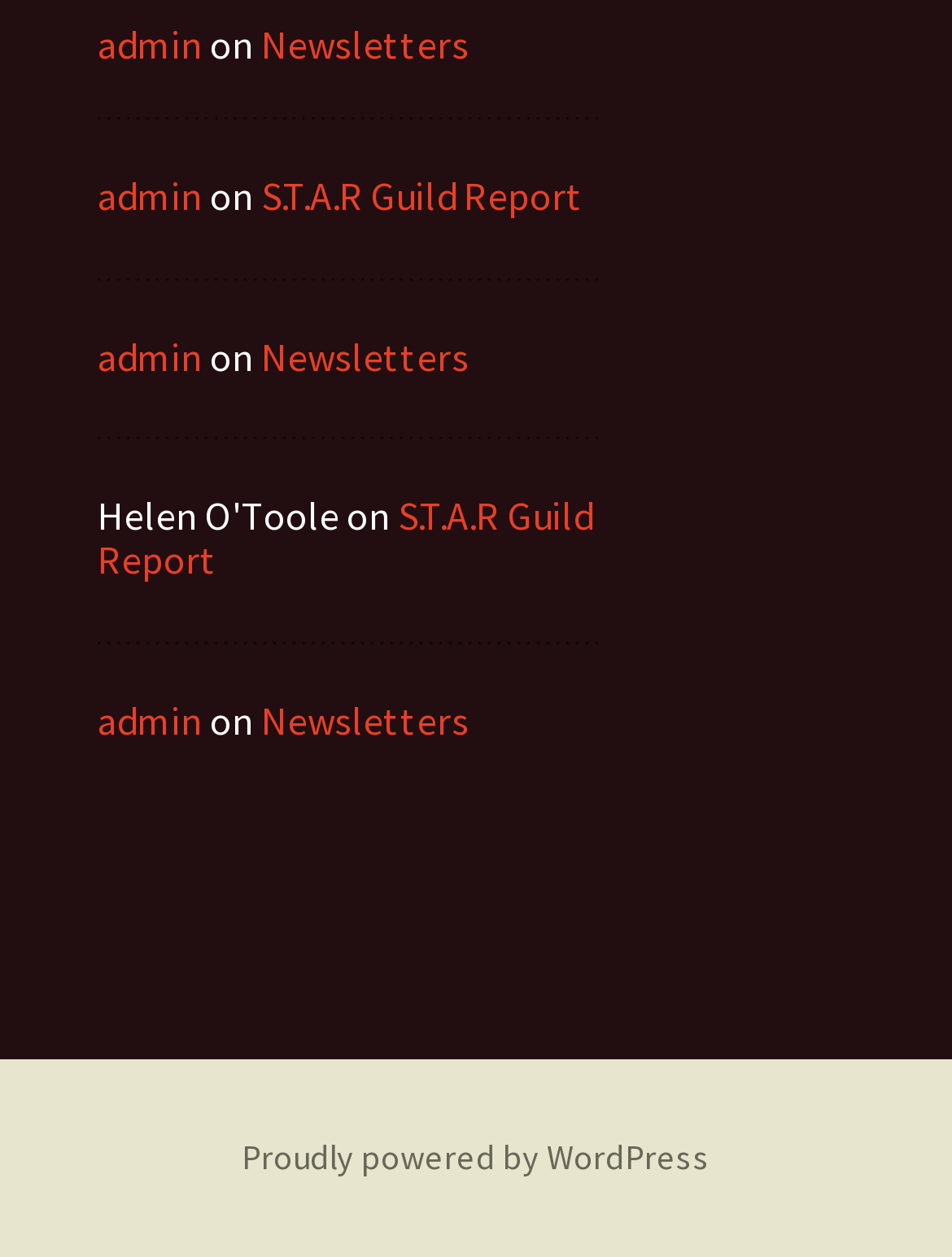Carefully observe the image and respond to the question with a detailed answer:
What is the text next to the 'admin' link?

In each footer section, I found a 'StaticText' element with the text 'on' next to the 'admin' link, which suggests that 'on' is the text next to the 'admin' link.